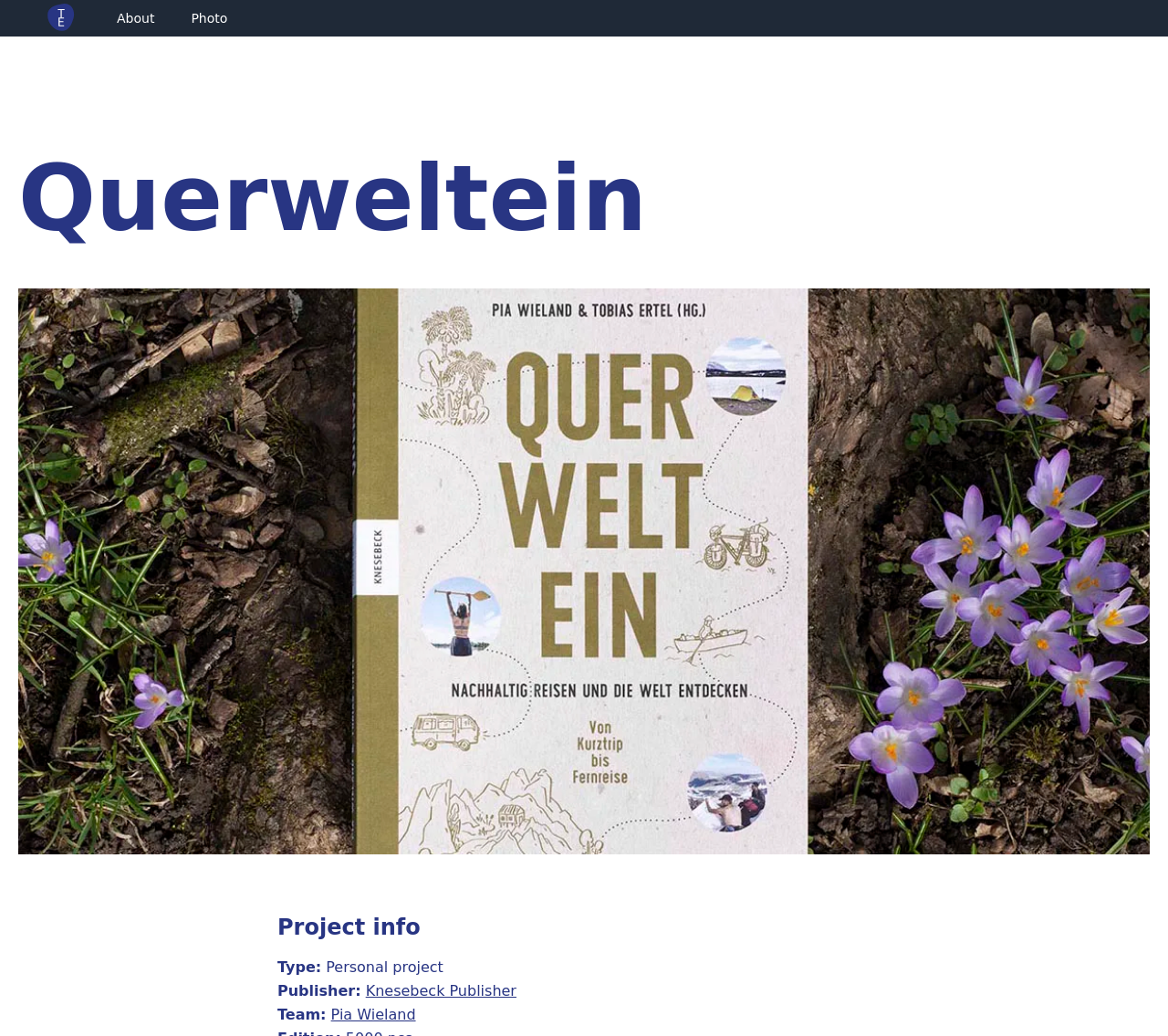What is the type of the project?
Please provide a full and detailed response to the question.

I found the answer by looking at the heading element with the text 'Type: Personal project' which is a child of the link element with the text 'Photo'.